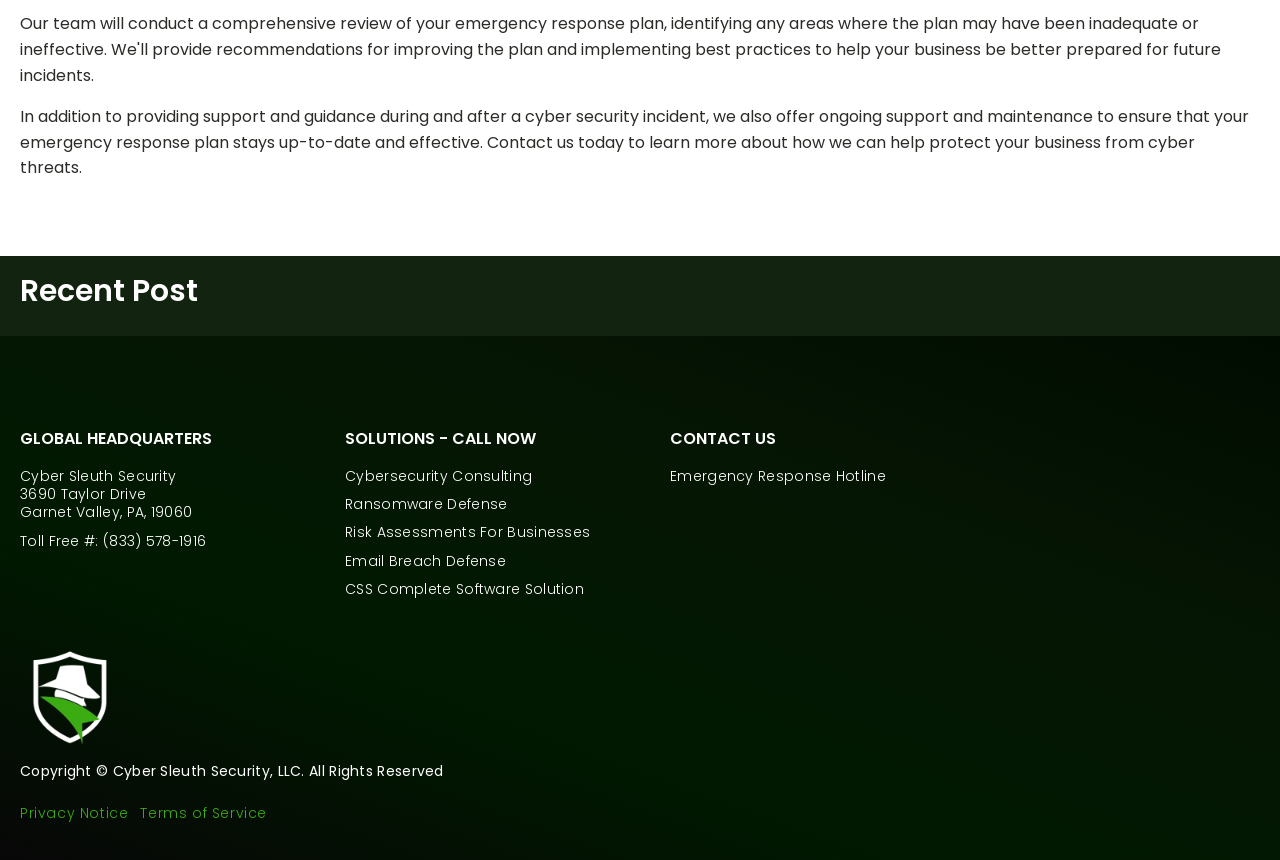Please specify the bounding box coordinates of the element that should be clicked to execute the given instruction: 'Contact us today'. Ensure the coordinates are four float numbers between 0 and 1, expressed as [left, top, right, bottom].

[0.523, 0.543, 0.692, 0.564]